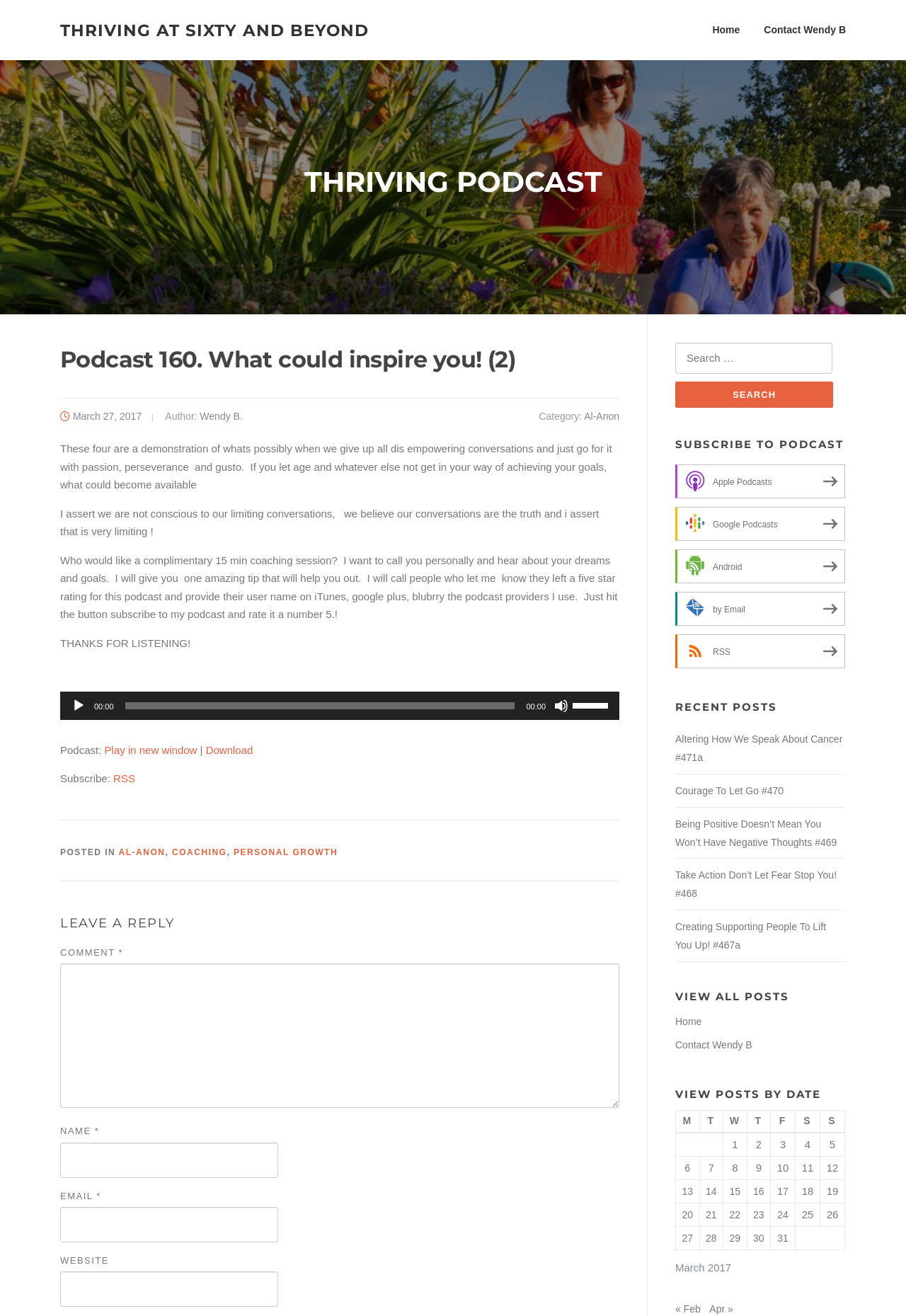Provide a short answer to the following question with just one word or phrase: How can I subscribe to the podcast?

RSS, Apple Podcasts, Google Podcasts, Android, or by Email